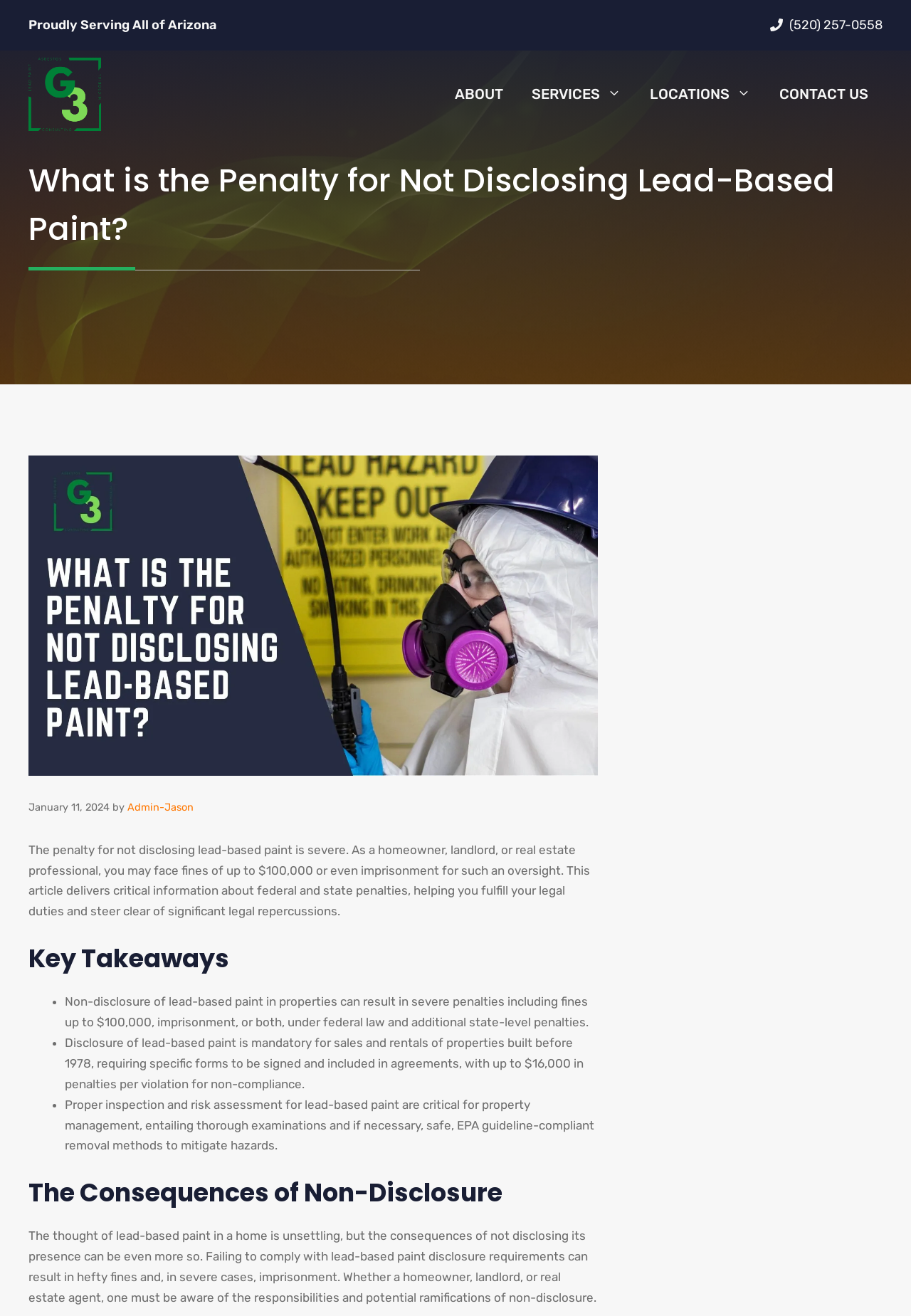Find the primary header on the webpage and provide its text.

What is the Penalty for Not Disclosing Lead-Based Paint?